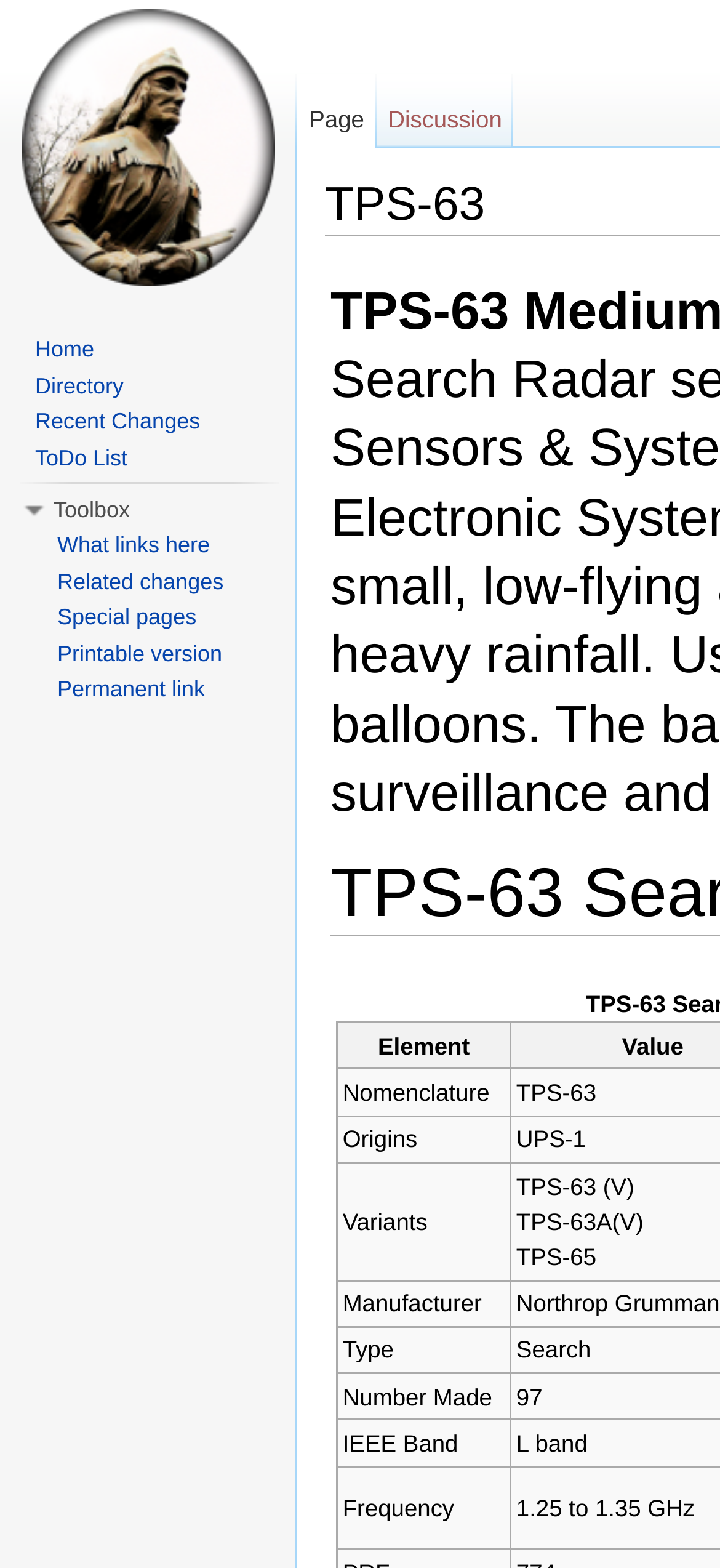Locate the bounding box coordinates of the area you need to click to fulfill this instruction: 'view the printable version'. The coordinates must be in the form of four float numbers ranging from 0 to 1: [left, top, right, bottom].

[0.079, 0.408, 0.309, 0.425]